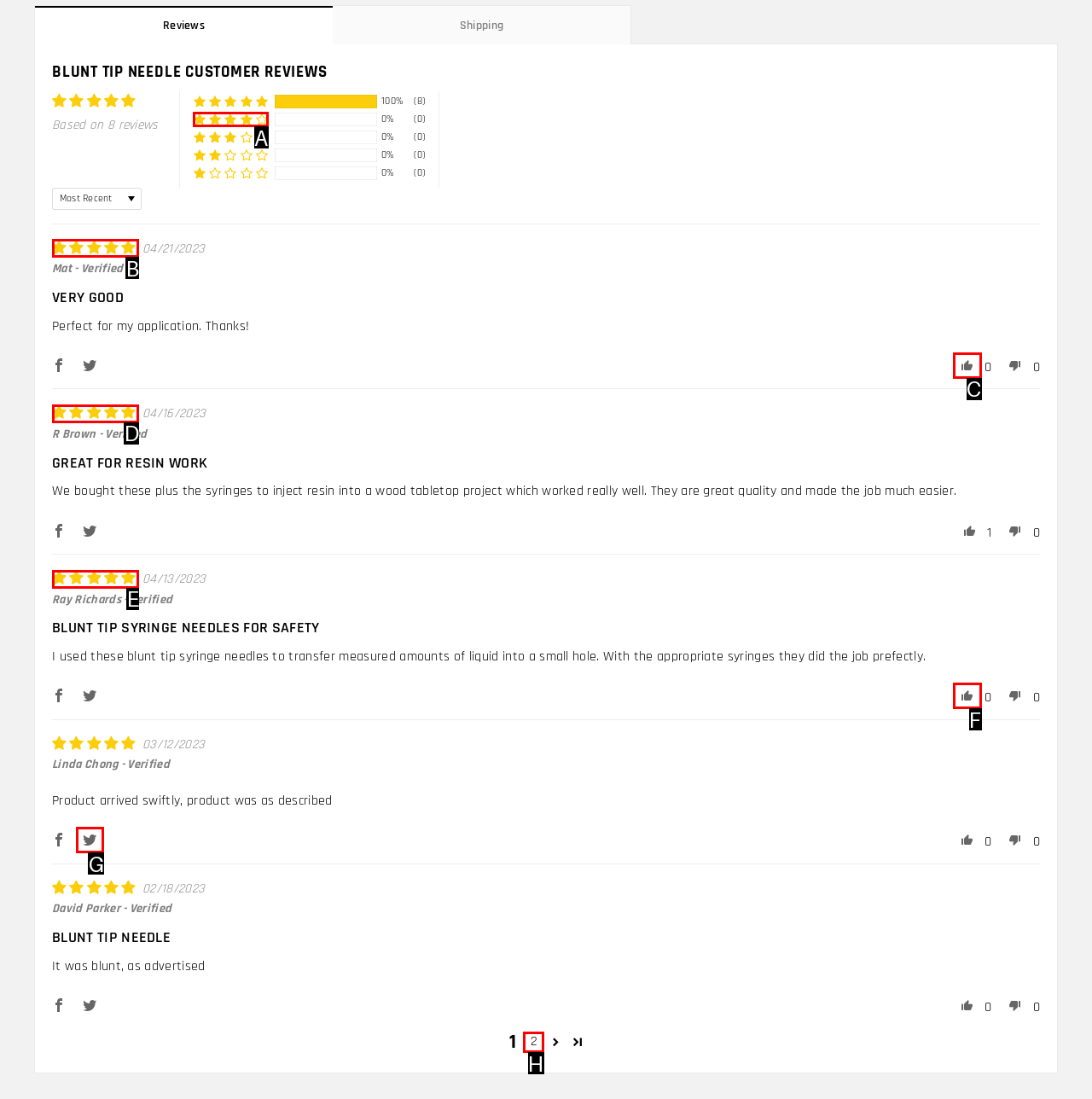Pick the right letter to click to achieve the task: View more reviews by clicking on 'Page 2'
Answer with the letter of the correct option directly.

H